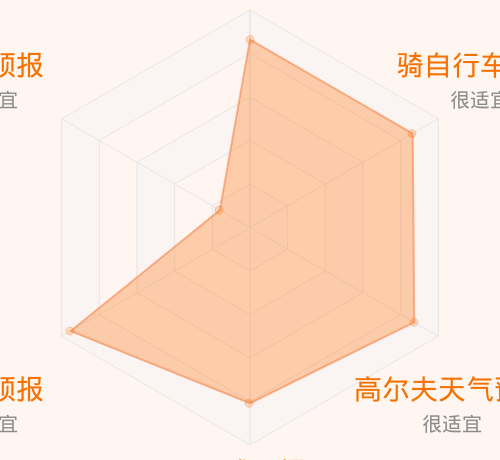How many outdoor activities are shown?
Using the image as a reference, answer the question with a short word or phrase.

Six